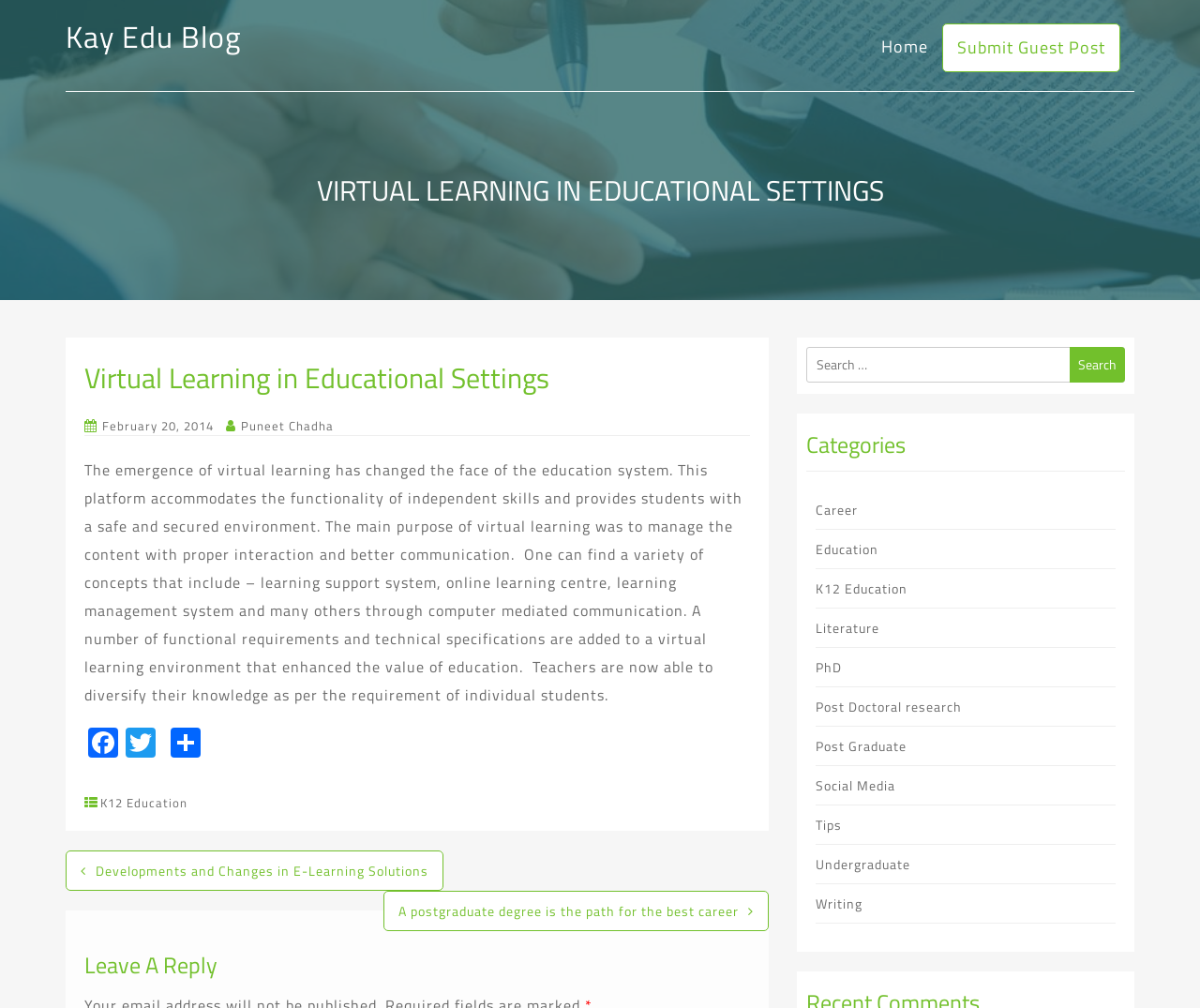Can you specify the bounding box coordinates of the area that needs to be clicked to fulfill the following instruction: "Explore the category of K12 Education"?

[0.68, 0.574, 0.756, 0.593]